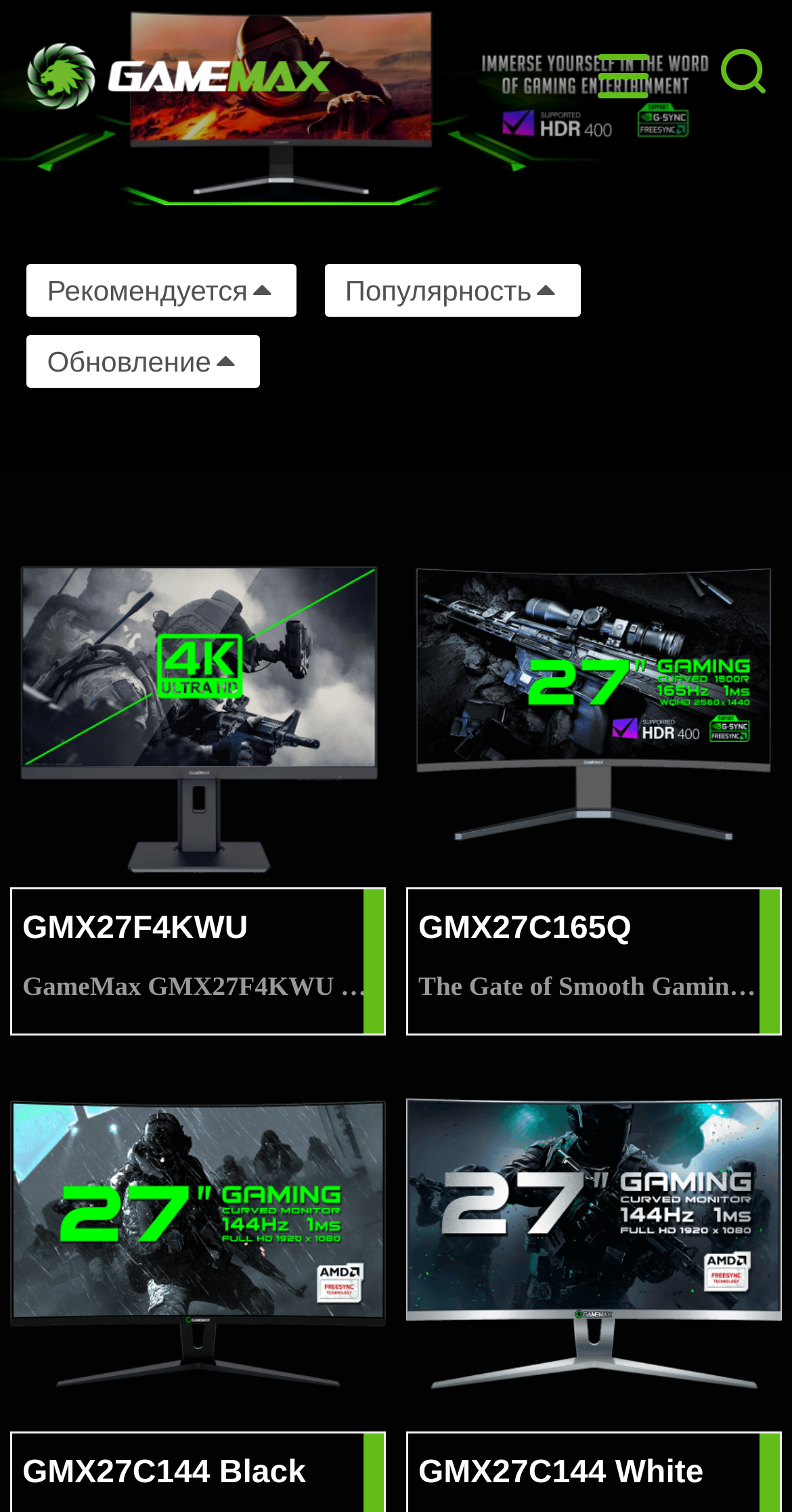Please indicate the bounding box coordinates of the element's region to be clicked to achieve the instruction: "View popular products". Provide the coordinates as four float numbers between 0 and 1, i.e., [left, top, right, bottom].

[0.513, 0.338, 0.987, 0.586]